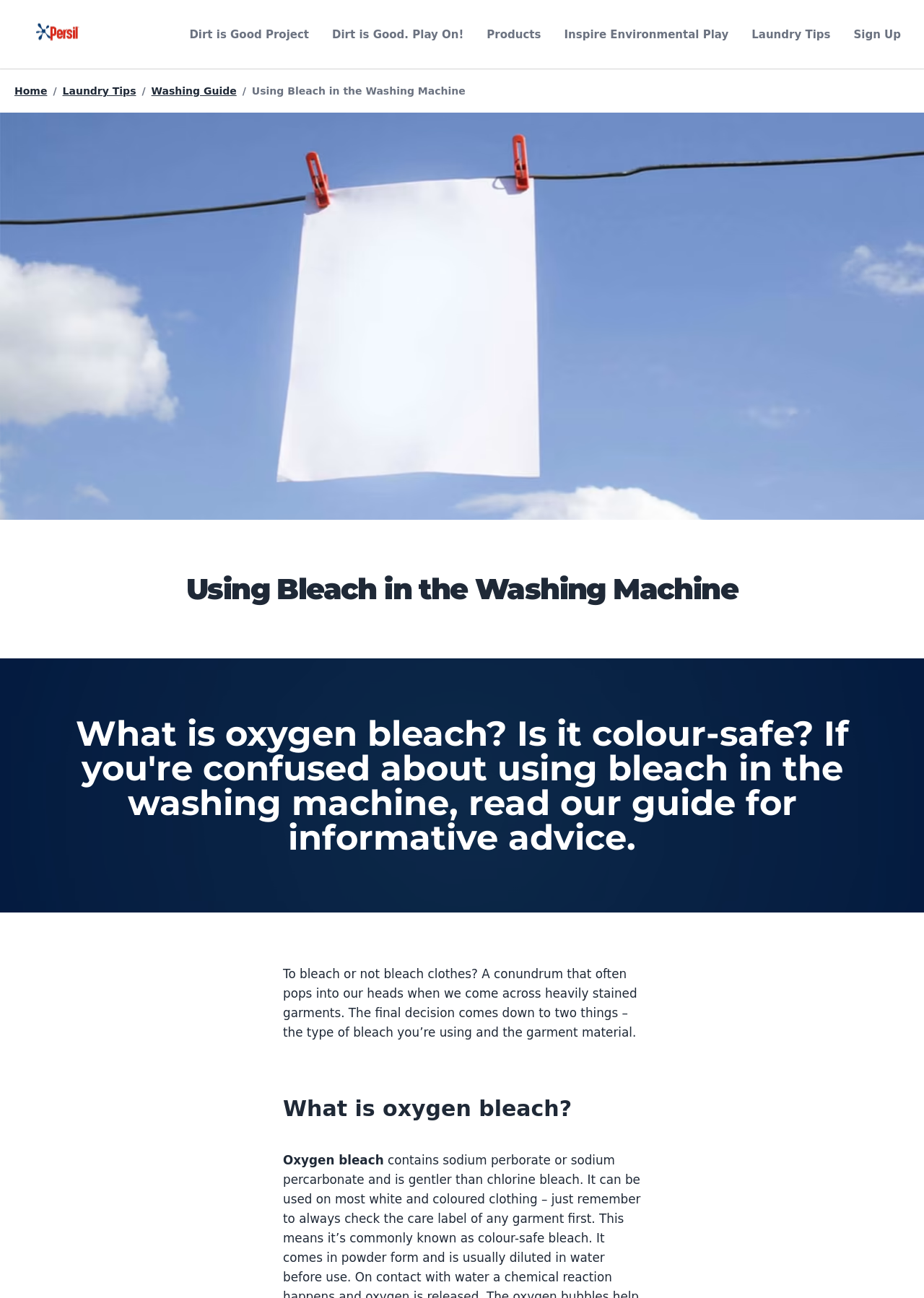Kindly provide the bounding box coordinates of the section you need to click on to fulfill the given instruction: "Click the 'Laundry Tips' link".

[0.813, 0.02, 0.899, 0.034]